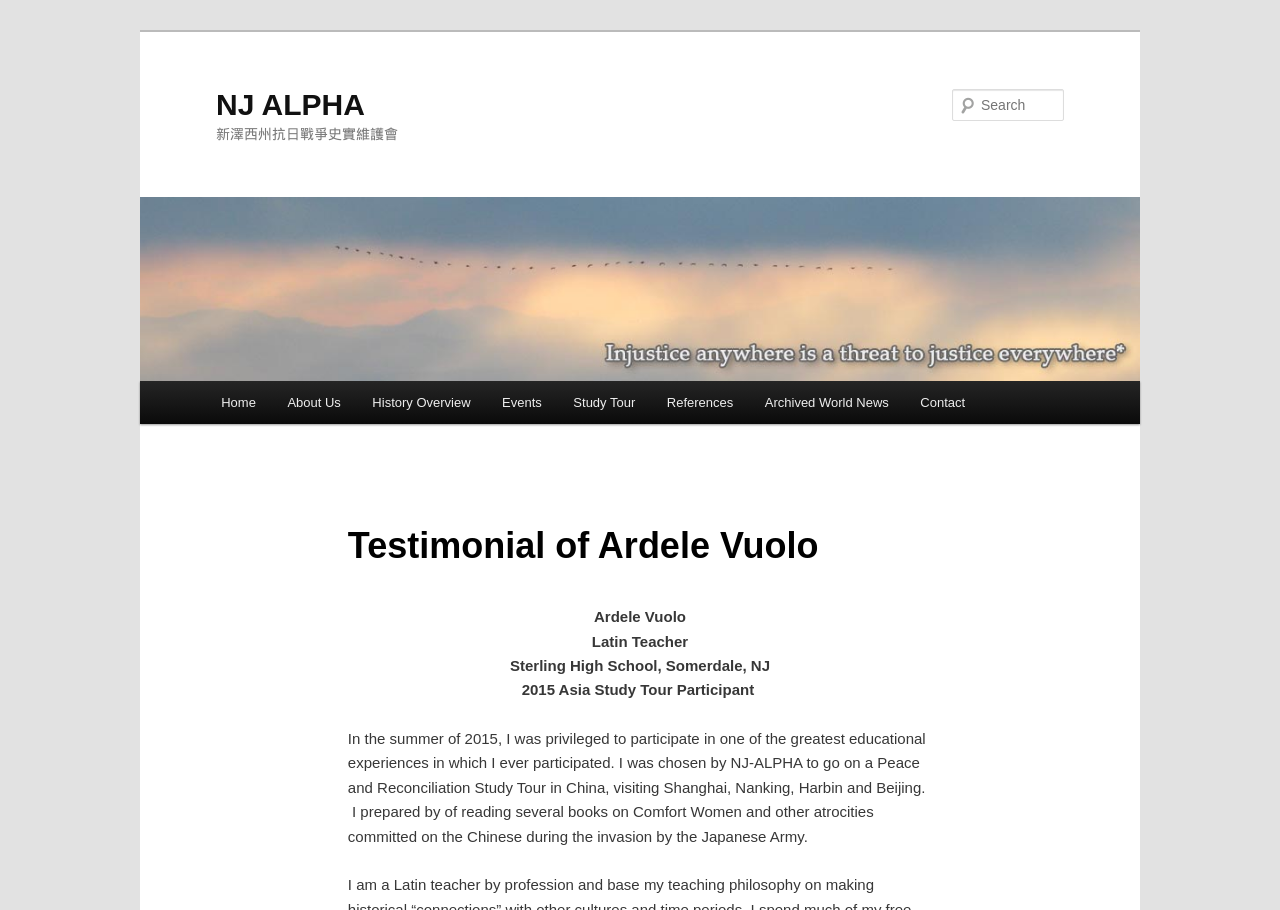What is the profession of Ardele Vuolo?
Answer the question in as much detail as possible.

The profession of Ardele Vuolo can be found in the static text element with the text 'Latin Teacher' which is located below the heading element with the text 'Testimonial of Ardele Vuolo'.